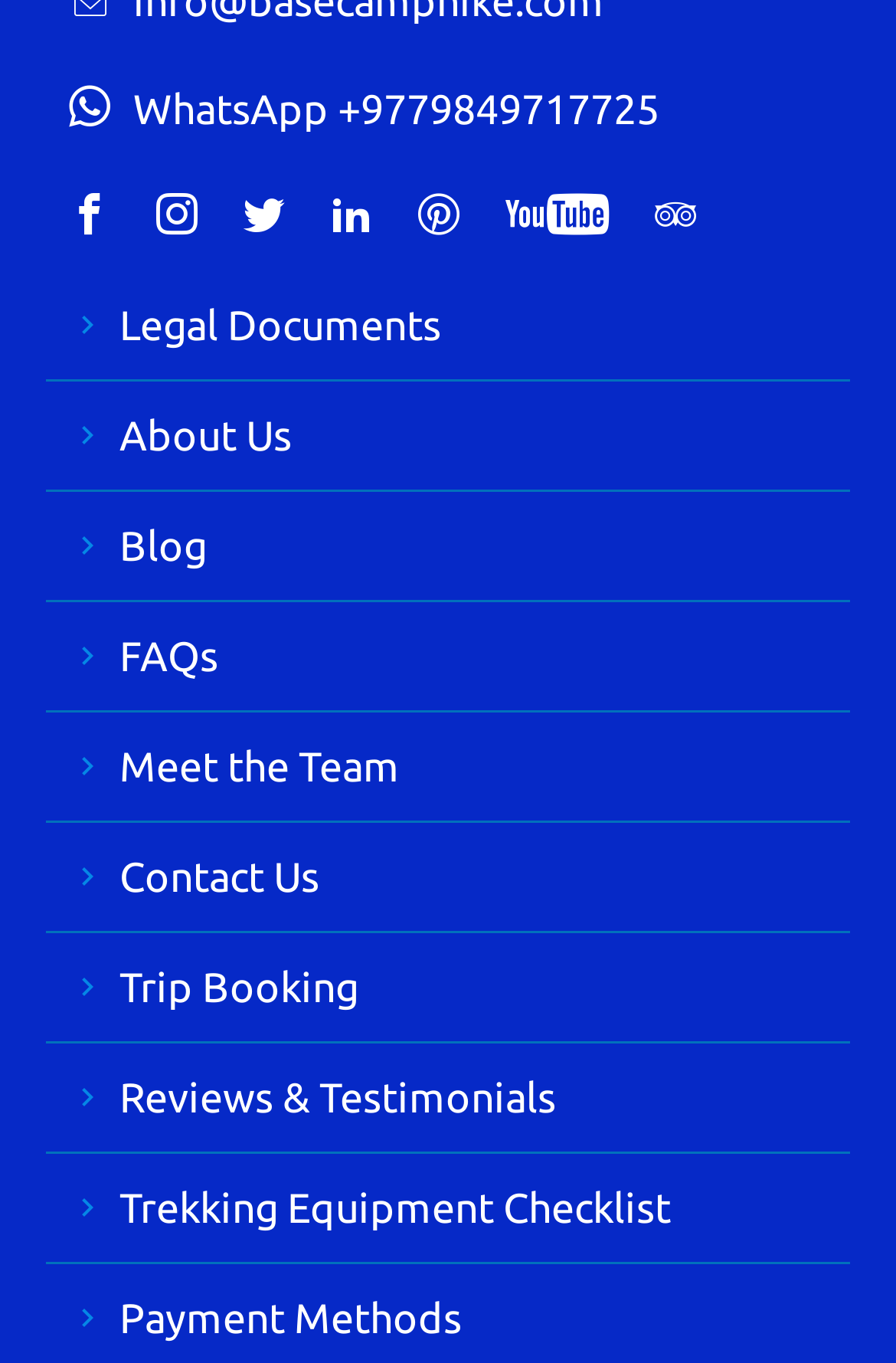How many menu items are there?
Can you provide an in-depth and detailed response to the question?

I counted the number of menu items by looking at the links 'Legal Documents', 'About Us', 'Blog', 'FAQs', 'Meet the Team', 'Contact Us', 'Trip Booking', 'Reviews & Testimonials', 'Trekking Equipment Checklist', and 'Payment Methods'. There are 12 menu items in total.